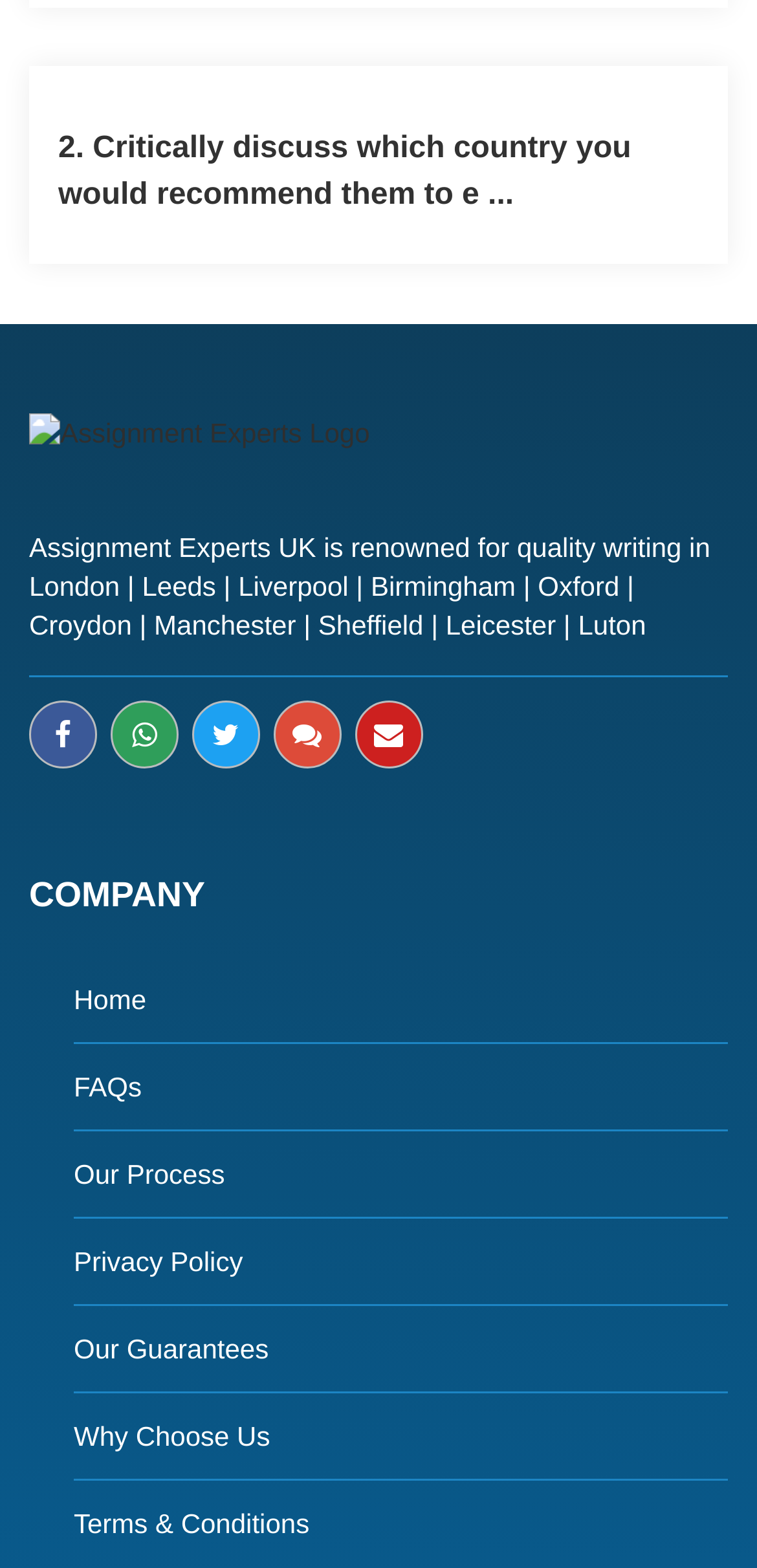Please determine the bounding box coordinates of the element's region to click for the following instruction: "View the FAQs page".

[0.097, 0.683, 0.187, 0.703]